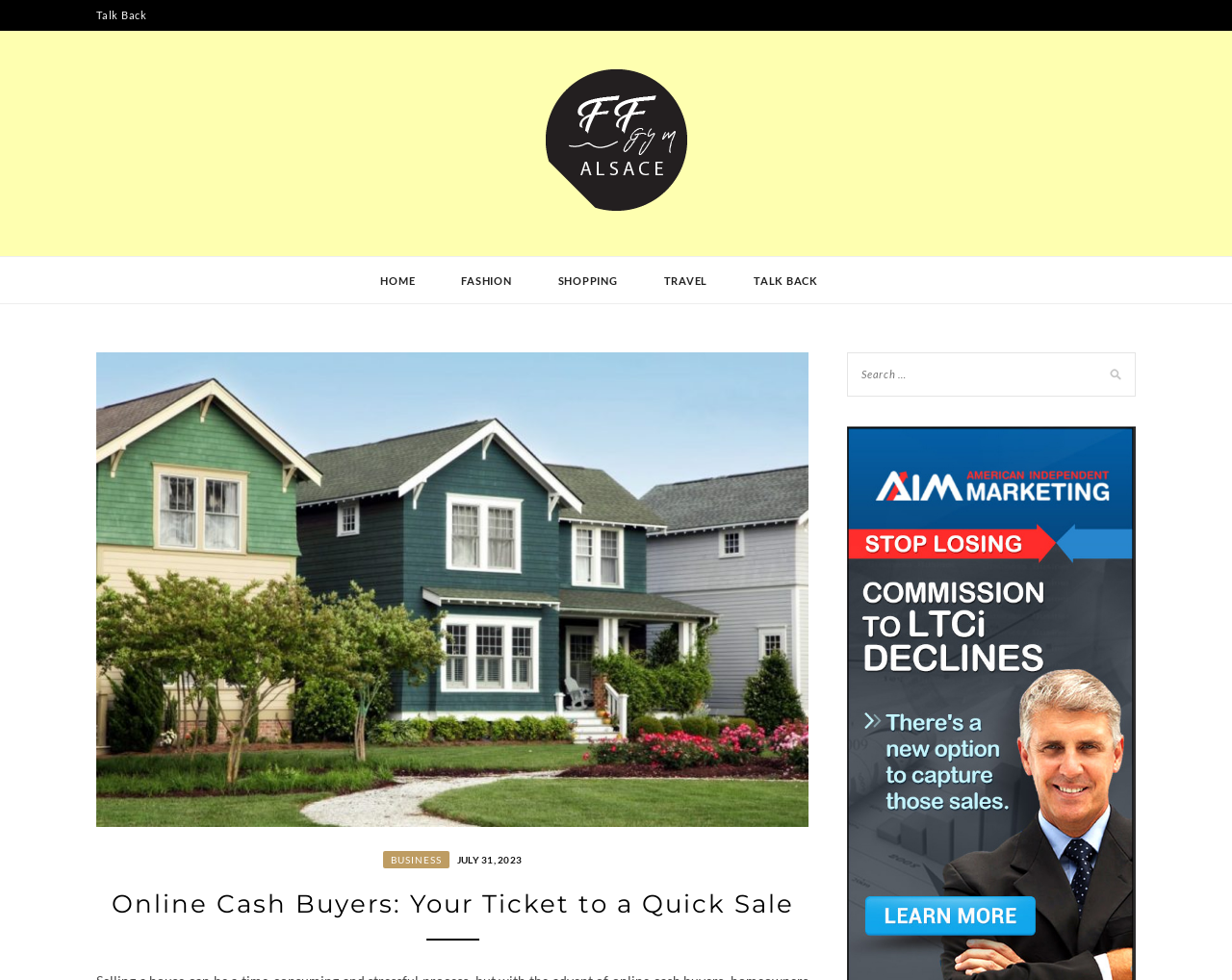Is there a search function on the page?
Look at the image and construct a detailed response to the question.

I found the answer by looking at the search element and its child searchbox element, which indicates that there is a search function on the page.